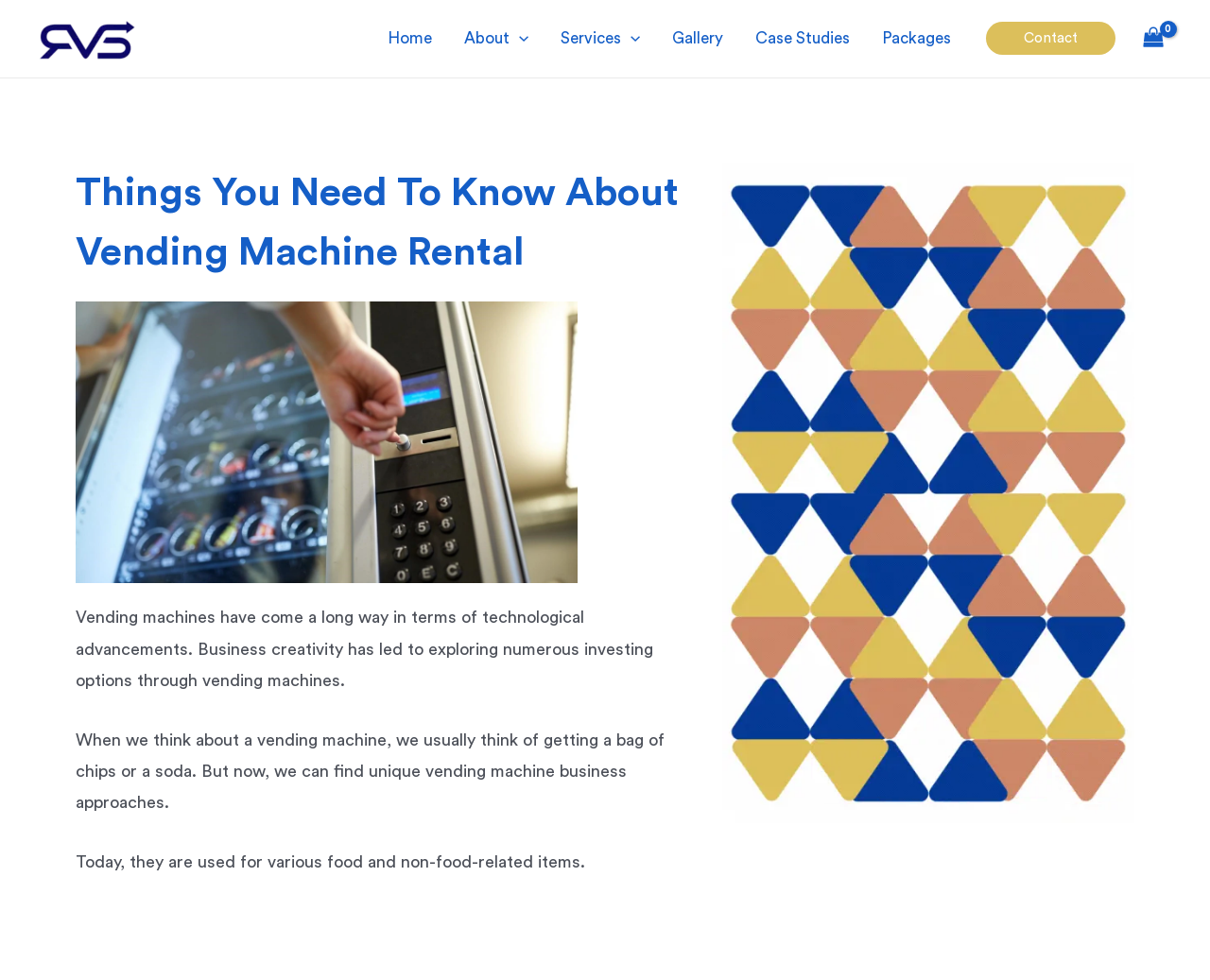Please reply to the following question with a single word or a short phrase:
Is there a contact link on the webpage?

Yes